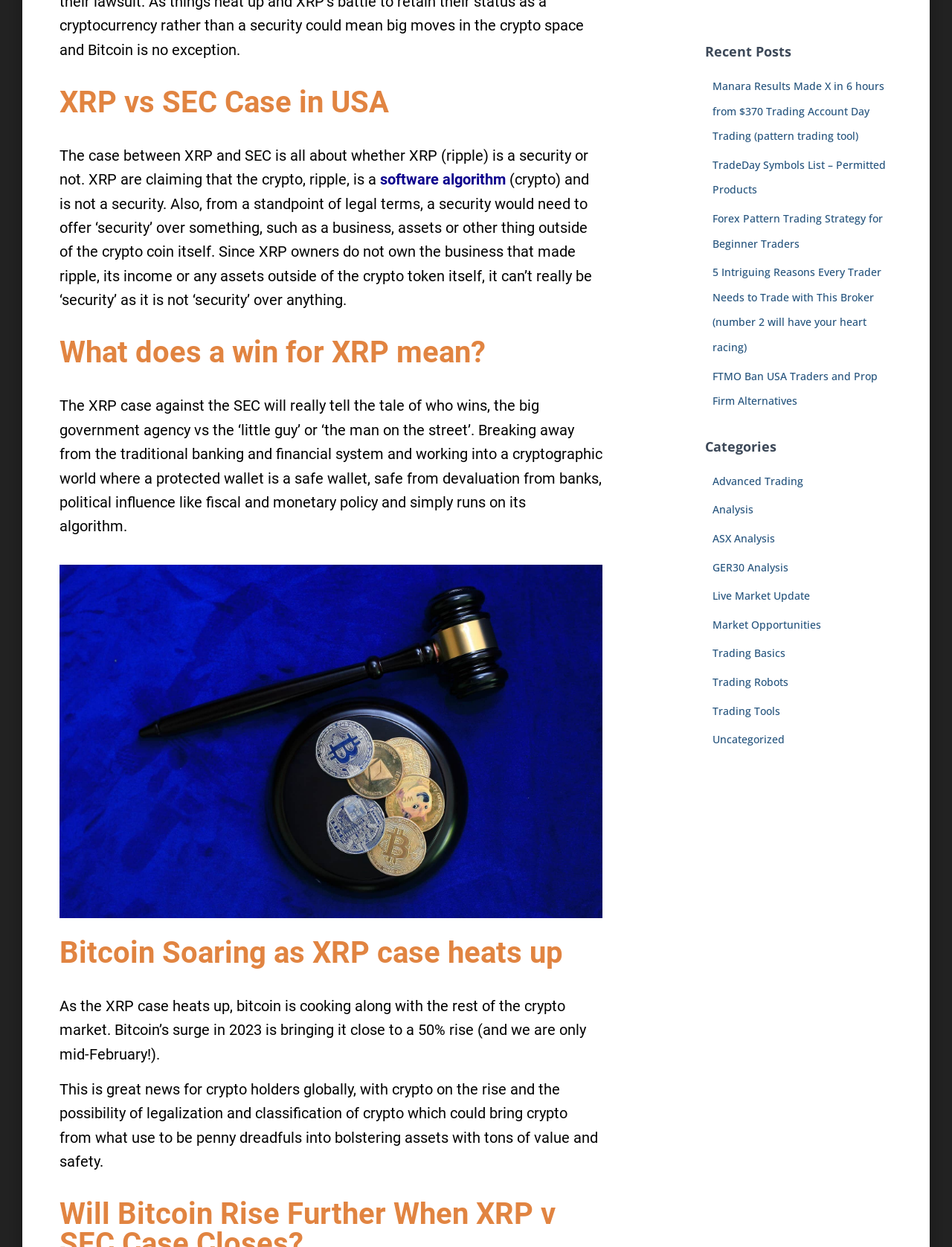Determine the bounding box coordinates for the HTML element mentioned in the following description: "parent_node: en title="zur Startseite"". The coordinates should be a list of four floats ranging from 0 to 1, represented as [left, top, right, bottom].

None